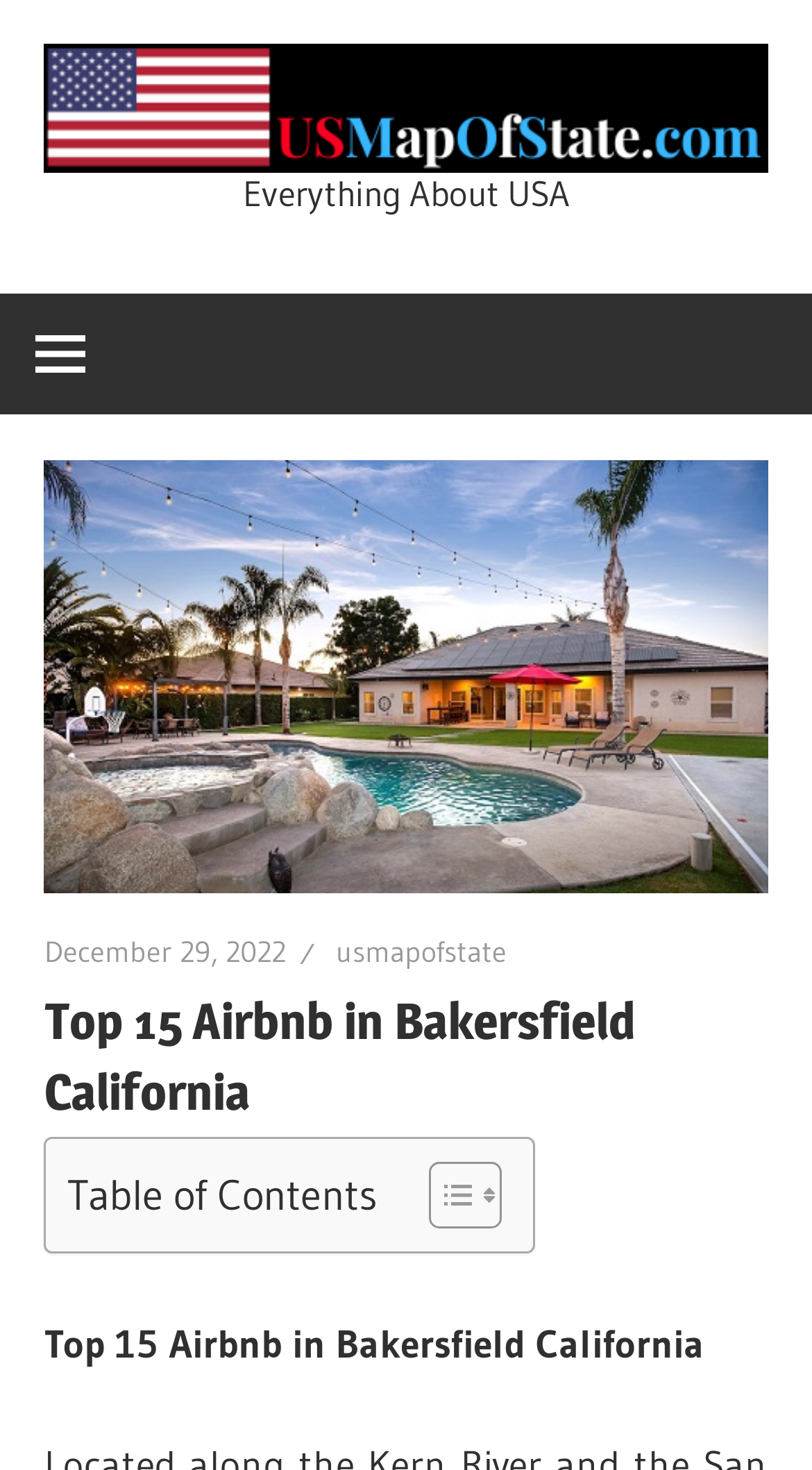Find the bounding box coordinates for the element described here: "December 29, 2022".

[0.054, 0.634, 0.352, 0.66]